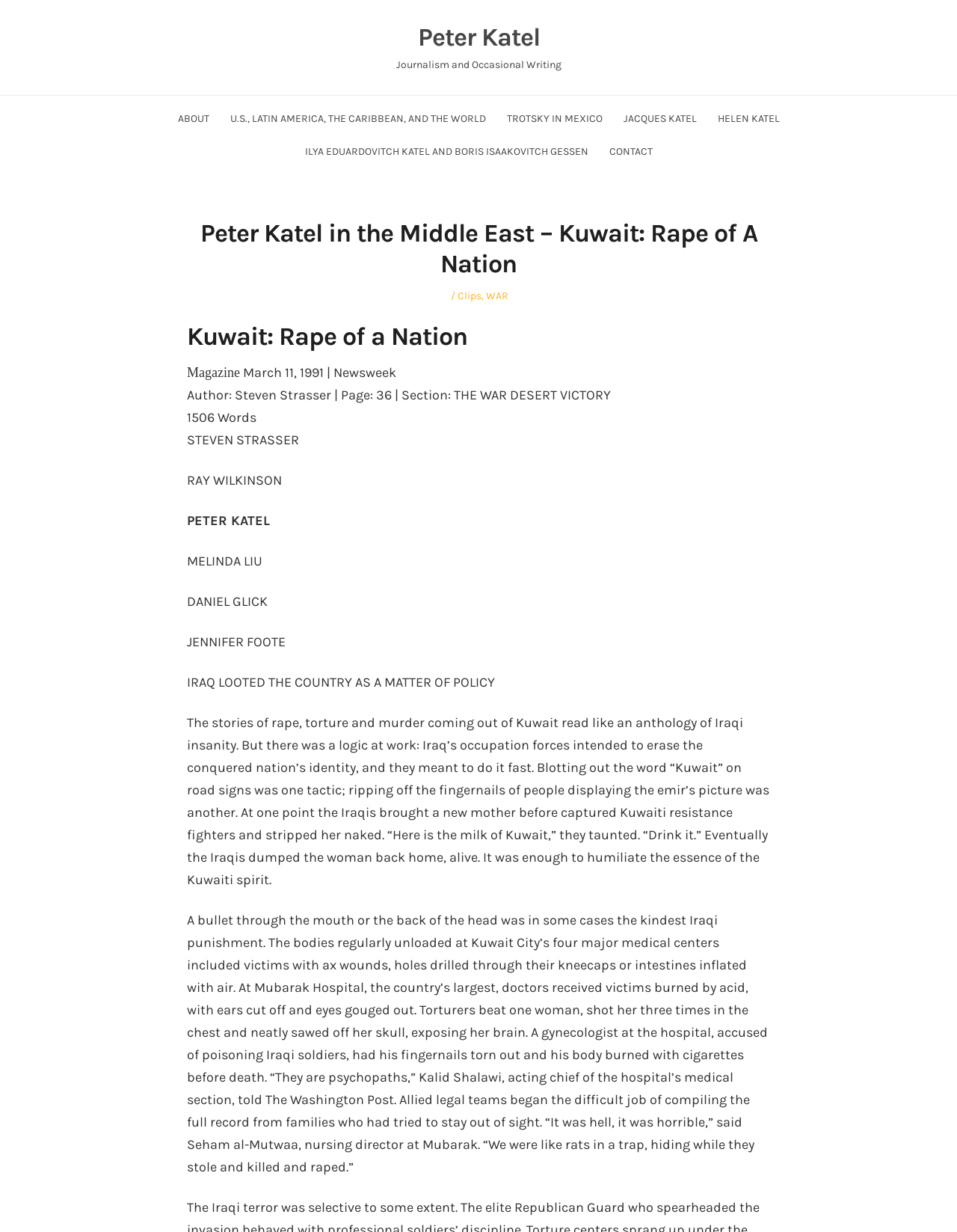Can you find the bounding box coordinates of the area I should click to execute the following instruction: "Click on the 'WAR' link"?

[0.508, 0.235, 0.531, 0.246]